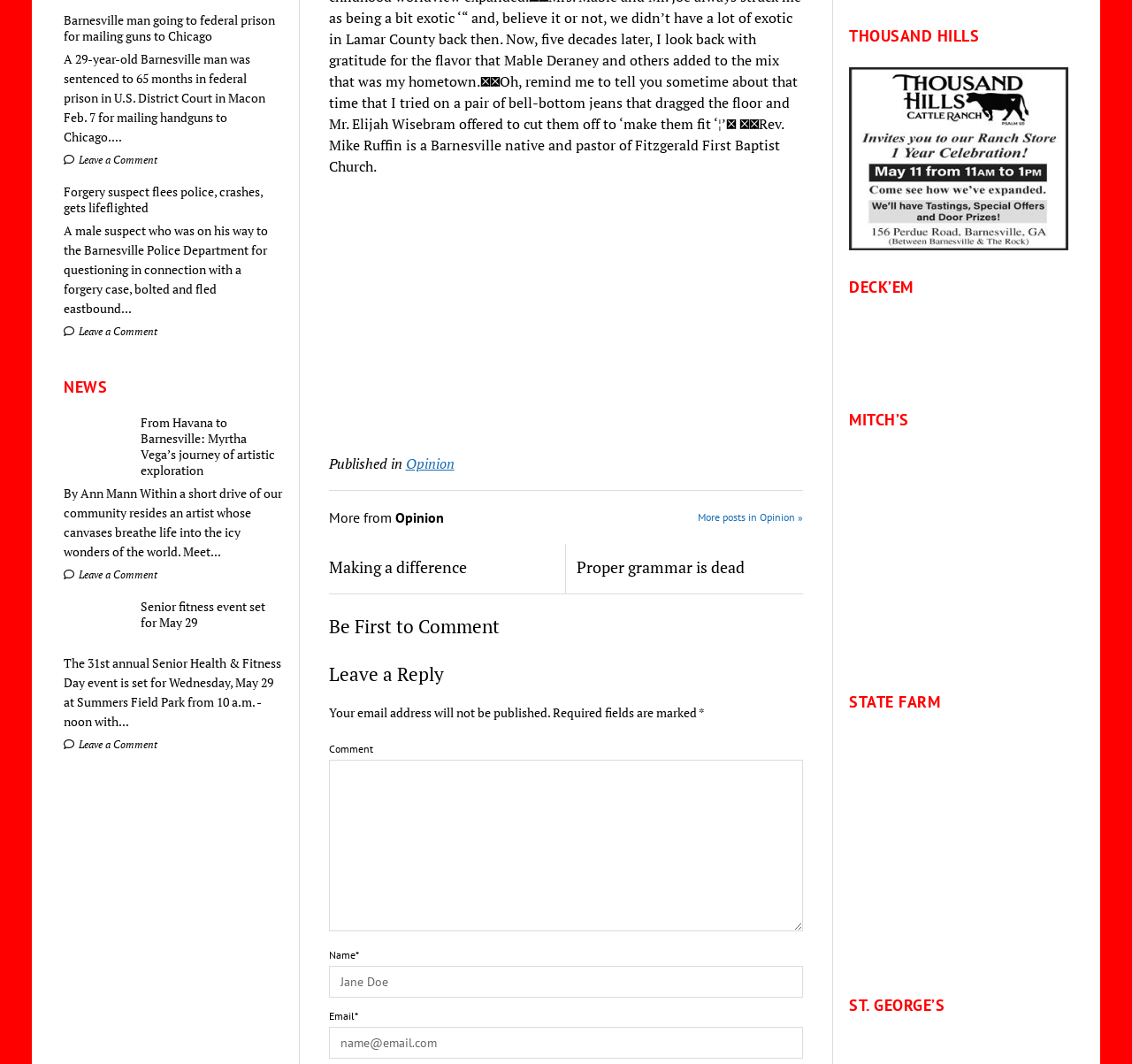Kindly determine the bounding box coordinates for the area that needs to be clicked to execute this instruction: "Leave a comment on the article about forgery suspect".

[0.056, 0.305, 0.139, 0.317]